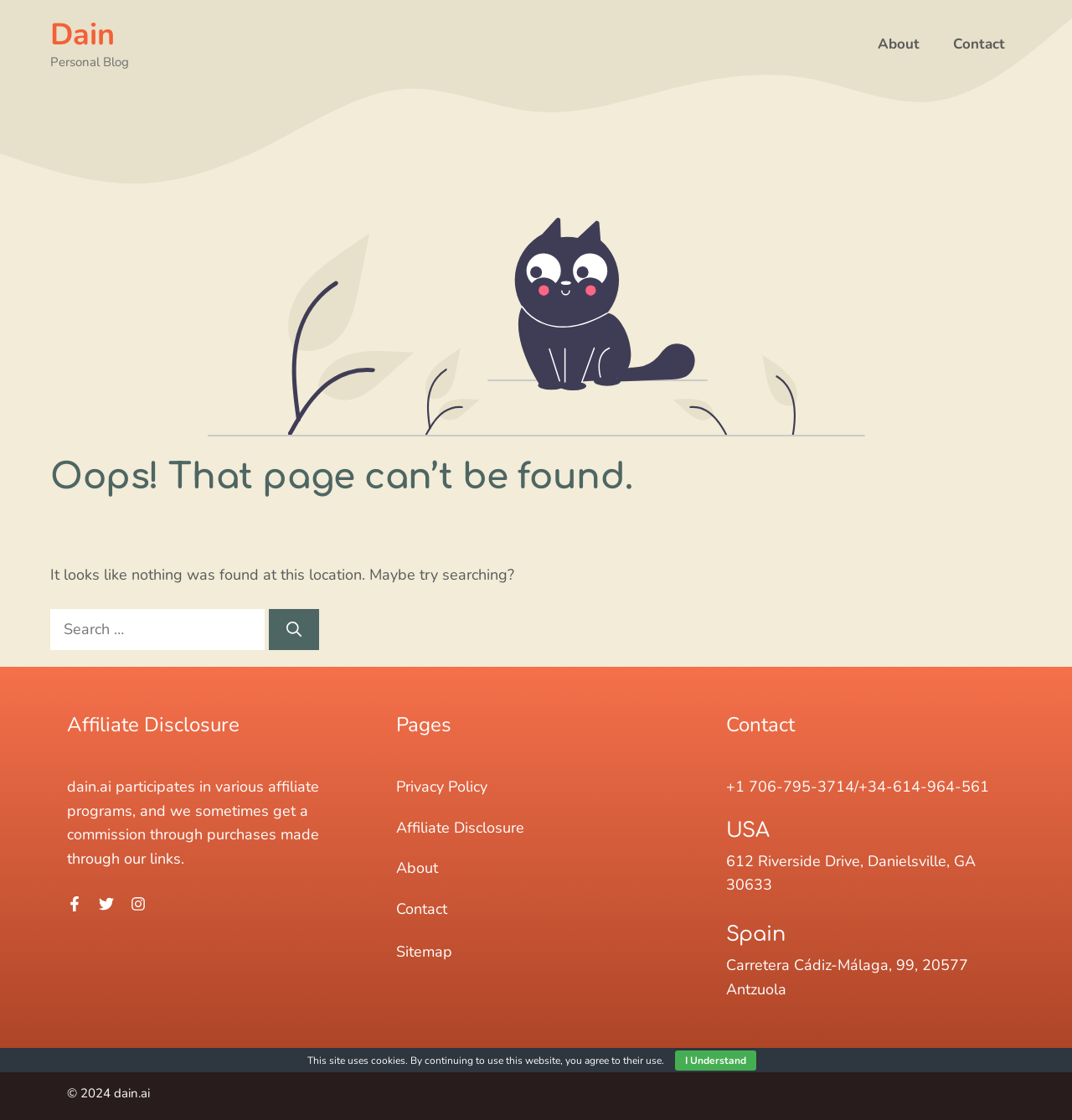Provide a comprehensive caption for the webpage.

The webpage is a "Page not found" error page from a personal blog called "Dain". At the top, there is a banner with a link to the blog's homepage and a description "Personal Blog". To the right of the banner, there is a primary navigation menu with links to "About" and "Contact" pages.

Below the banner, there is a large figure or image that takes up most of the width of the page. Underneath the figure, there is a main content area with a heading that reads "Oops! That page can’t be found." followed by a paragraph of text that suggests searching for the content.

There is a search box with a label "Search for:" and a "Search" button next to it. Below the search box, there is a section with affiliate disclosure information, including a paragraph of text and several links.

To the right of the affiliate disclosure section, there are links to various pages, including "Privacy Policy", "Affiliate Disclosure", "About", "Contact", and "Sitemap". Below these links, there is contact information, including phone numbers and addresses for the USA and Spain.

At the very bottom of the page, there is a footer section with a copyright notice and a message about the use of cookies, along with an "I Understand" button.